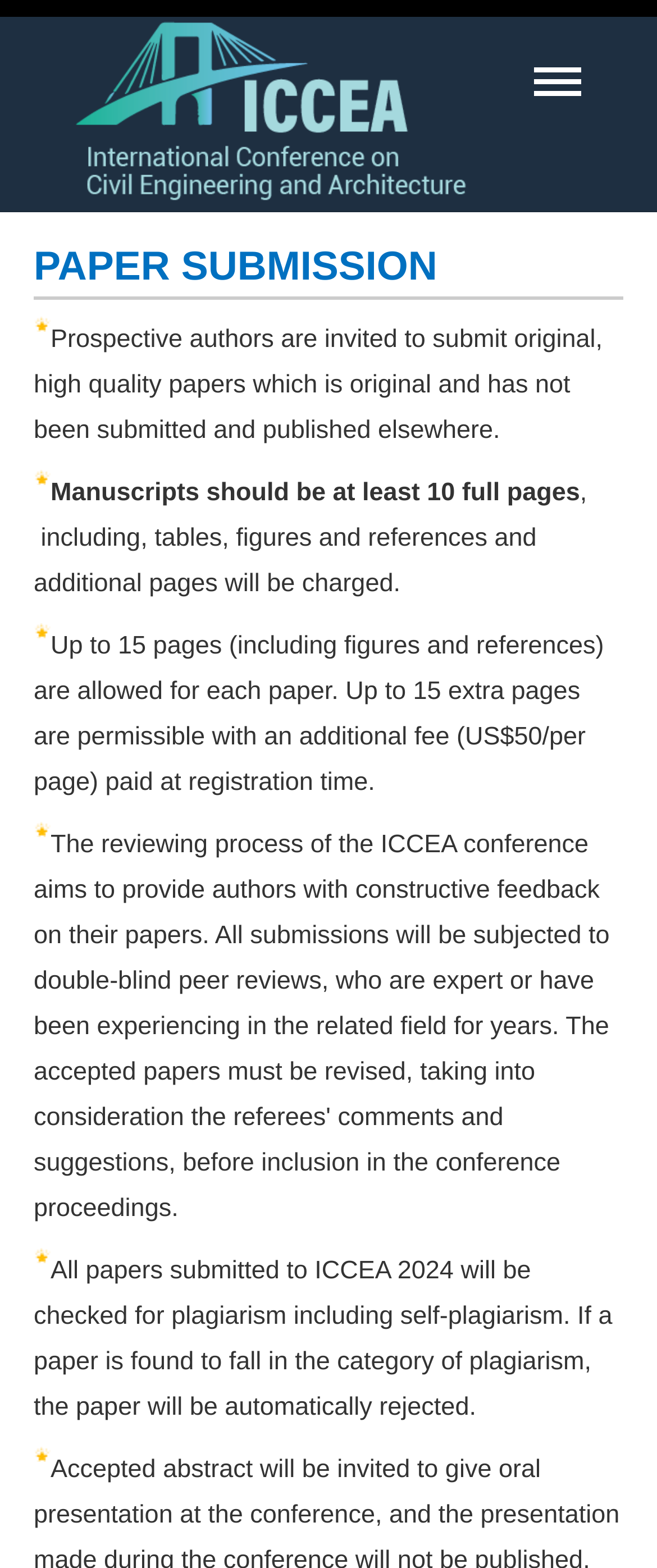Give a one-word or one-phrase response to the question:
What is the purpose of the paper submission?

To submit original papers